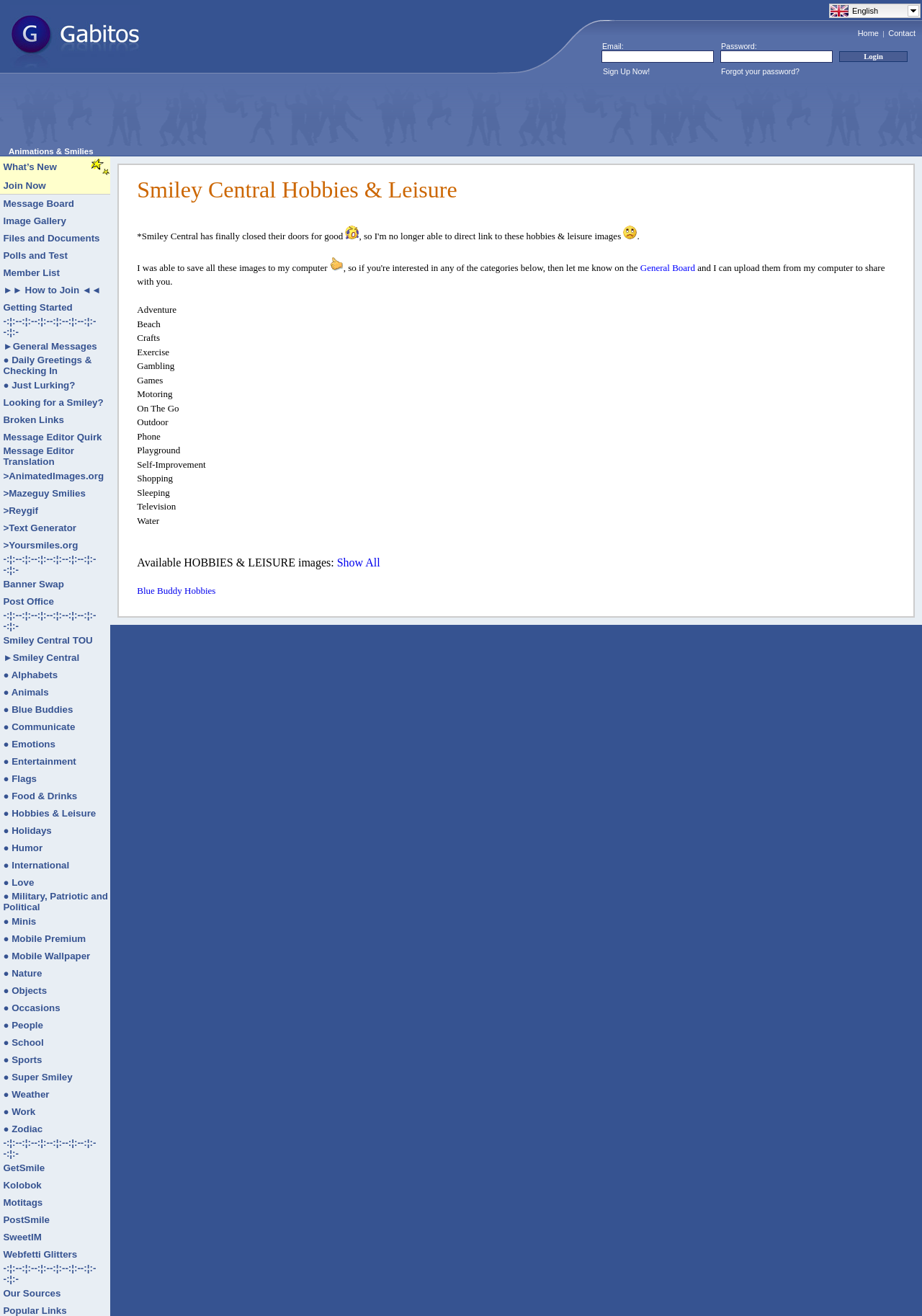Produce a meticulous description of the webpage.

The webpage is titled "Animations & Smilies - Gabitos" and has a layout table at the top with two rows. The first row contains a table cell with the title "Gabitos" and a link to it, accompanied by a small image. The second table cell in the first row contains a block of text with links to "Home", "Contact", and a login form with fields for email and password, as well as buttons for "Login" and "Sign Up Now!".

Below this top section, there is a larger table with multiple rows, each containing a single table cell. The first row has a table cell with the title "Animations & Smilies" in a larger font. The subsequent rows contain a series of links to various sections of the website, including "What's New", "Join Now", "Message Board", "Image Gallery", "Files and Documents", "Polls and Test", and "Member List". Each of these links is accompanied by a small amount of whitespace and is arranged in a vertical list.

There are no images on the page aside from the small icon next to the "Gabitos" title and a few other small images scattered throughout the links section. The overall layout is simple and easy to navigate, with a clear hierarchy of elements and plenty of whitespace to separate the different sections.